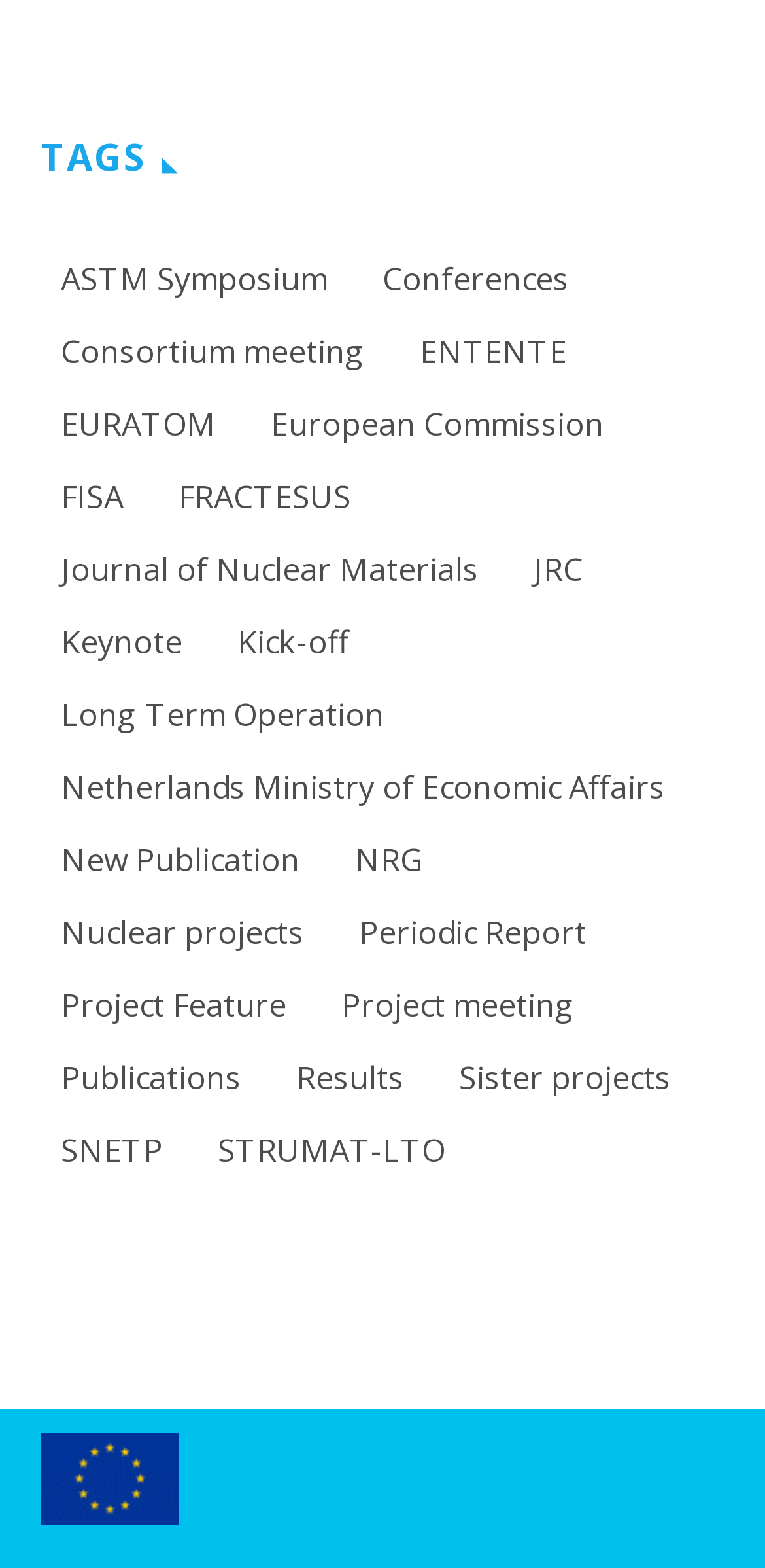Determine the bounding box coordinates for the area that should be clicked to carry out the following instruction: "View ASTM Symposium".

[0.054, 0.159, 0.454, 0.198]